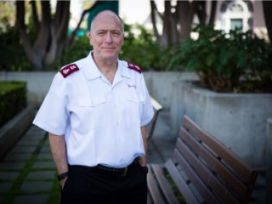Respond with a single word or phrase to the following question: What is the setting of the image?

Community-focused environment